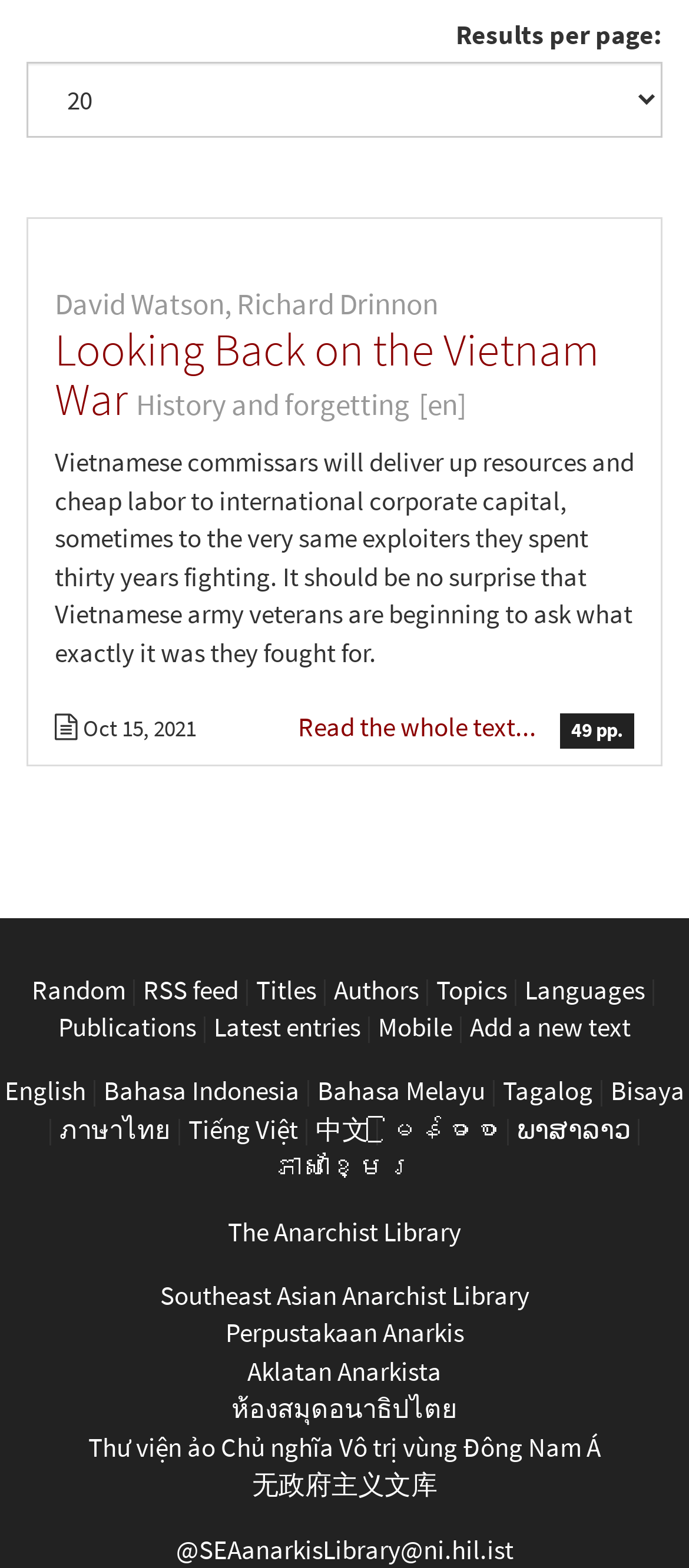Provide the bounding box coordinates in the format (top-left x, top-left y, bottom-right x, bottom-right y). All values are floating point numbers between 0 and 1. Determine the bounding box coordinate of the UI element described as: Titles

[0.372, 0.62, 0.459, 0.641]